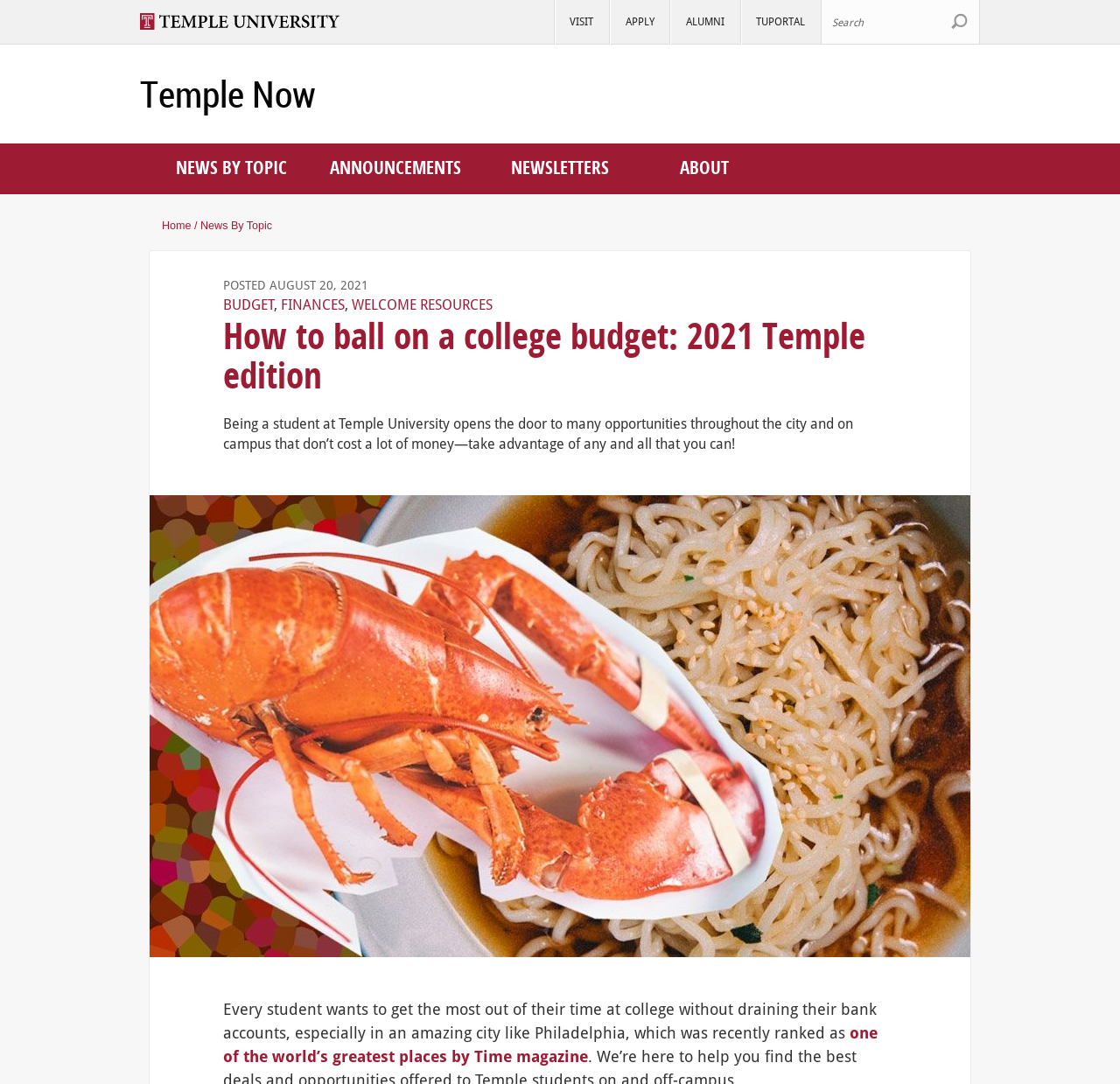Can you find the bounding box coordinates for the element that needs to be clicked to execute this instruction: "Search Site"? The coordinates should be given as four float numbers between 0 and 1, i.e., [left, top, right, bottom].

[0.733, 0.0, 0.875, 0.04]